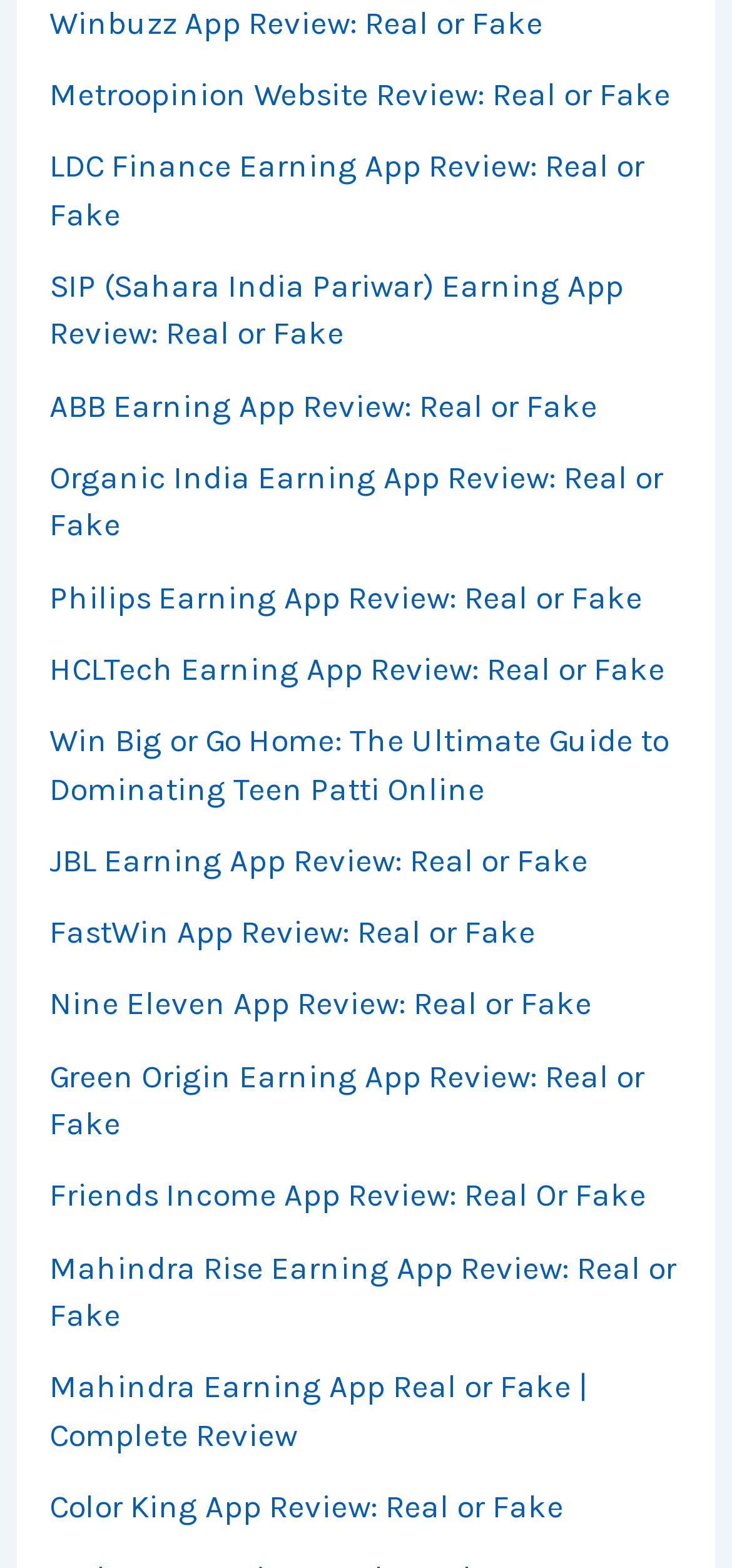Locate the bounding box coordinates of the clickable region to complete the following instruction: "Read the review of Winbuzz App."

[0.067, 0.002, 0.741, 0.026]